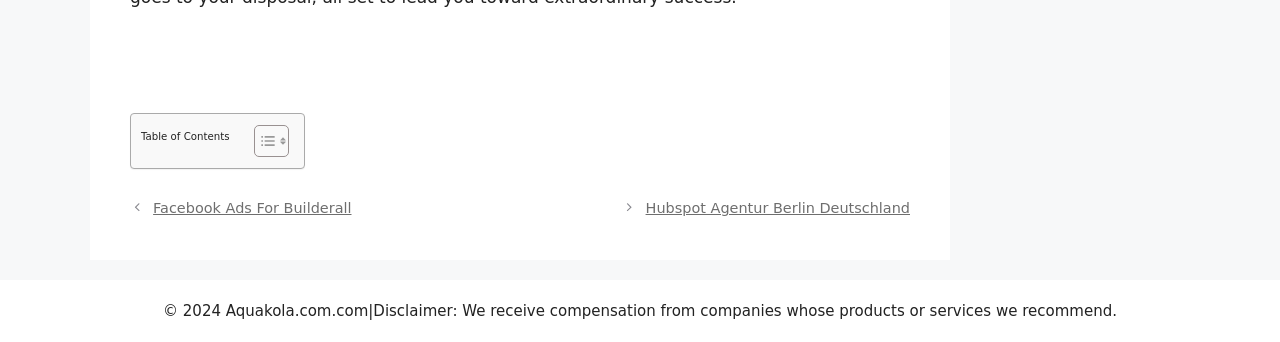Given the element description, predict the bounding box coordinates in the format (top-left x, top-left y, bottom-right x, bottom-right y). Make sure all values are between 0 and 1. Here is the element description: Mark

None